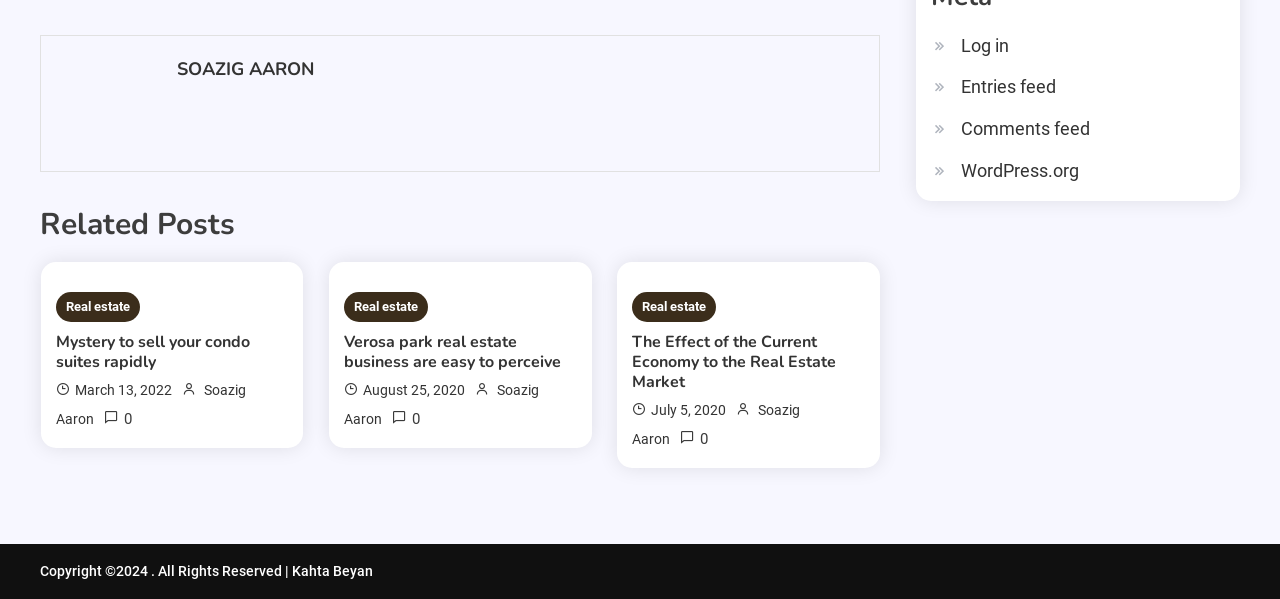What is the date of the third article?
Refer to the screenshot and deliver a thorough answer to the question presented.

The third article has a link 'July 5, 2020' below its heading, which indicates the date of the article.